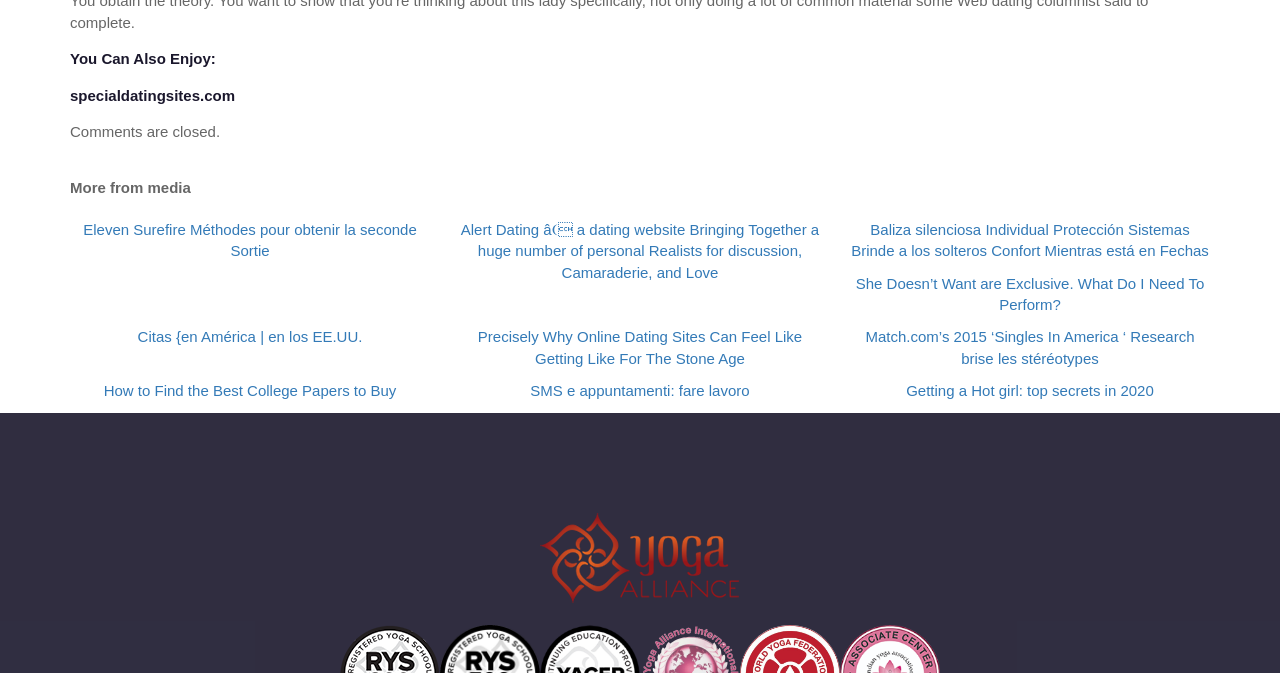Please specify the bounding box coordinates of the region to click in order to perform the following instruction: "Read 'Eleven Surefire Méthodes pour obtenir la seconde Sortie'".

[0.055, 0.325, 0.336, 0.389]